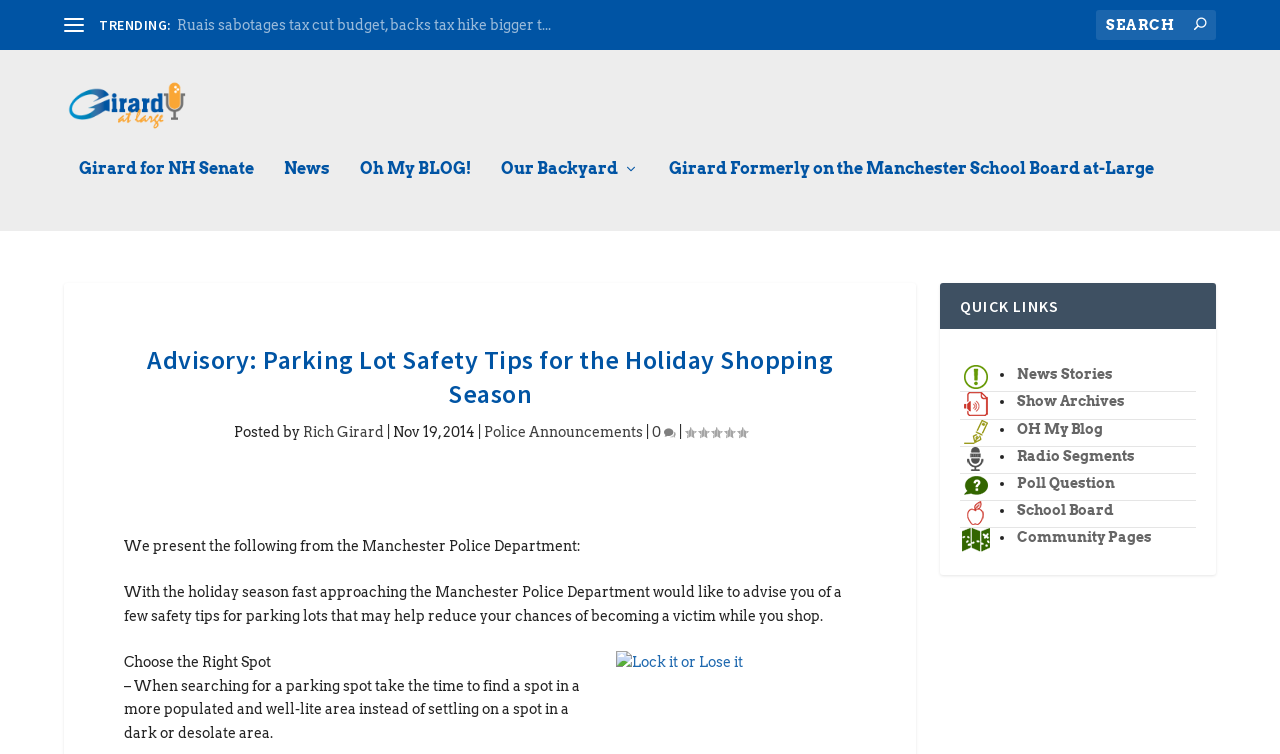Identify the bounding box coordinates for the element you need to click to achieve the following task: "Search for something". The coordinates must be four float values ranging from 0 to 1, formatted as [left, top, right, bottom].

[0.856, 0.013, 0.95, 0.053]